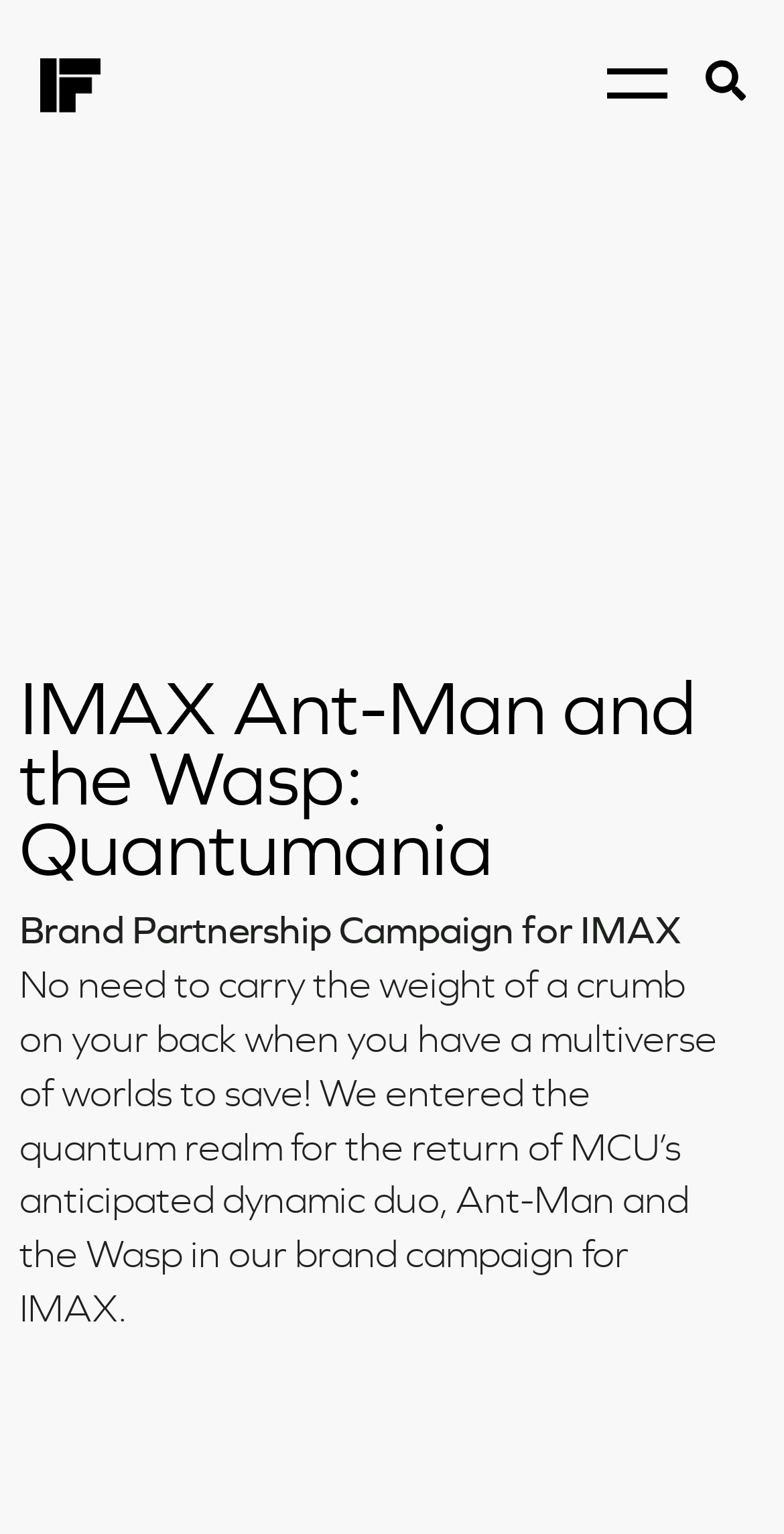Generate a detailed explanation of the webpage's features and information.

The webpage is about a brand partnership campaign for IMAX, specifically for the movie Ant-Man and the Wasp: Quantumania. At the top-left corner, there is a link to "Imaginary Forces" accompanied by a small image with the same name. 

On the top-right corner, there are two identical images, likely icons or logos, positioned side by side. 

Below these elements, the main content begins with a large heading that spans almost the entire width of the page, reading "IMAX Ant-Man and the Wasp: Quantumania". 

Underneath the heading, there is a brief description of the campaign, labeled as "Brand Partnership Campaign for IMAX". 

Following this description, a longer paragraph of text explains the campaign in more detail, mentioning the quantum realm and the return of Ant-Man and the Wasp in the MCU. This text block takes up a significant portion of the page, stretching from the left edge to about three-quarters of the way across the page.